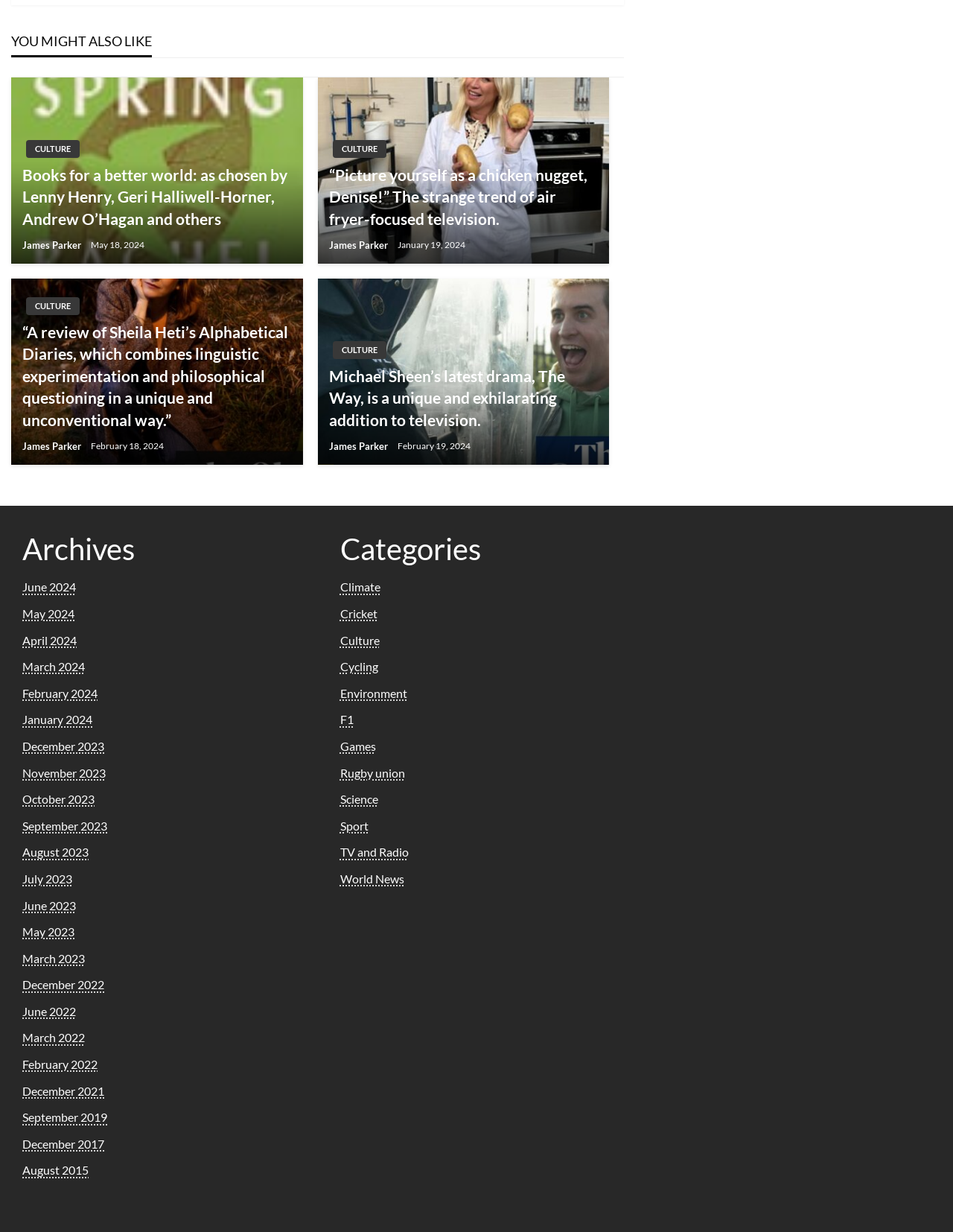Locate the bounding box coordinates of the segment that needs to be clicked to meet this instruction: "Browse the 'CULTURE' category".

[0.349, 0.114, 0.405, 0.128]